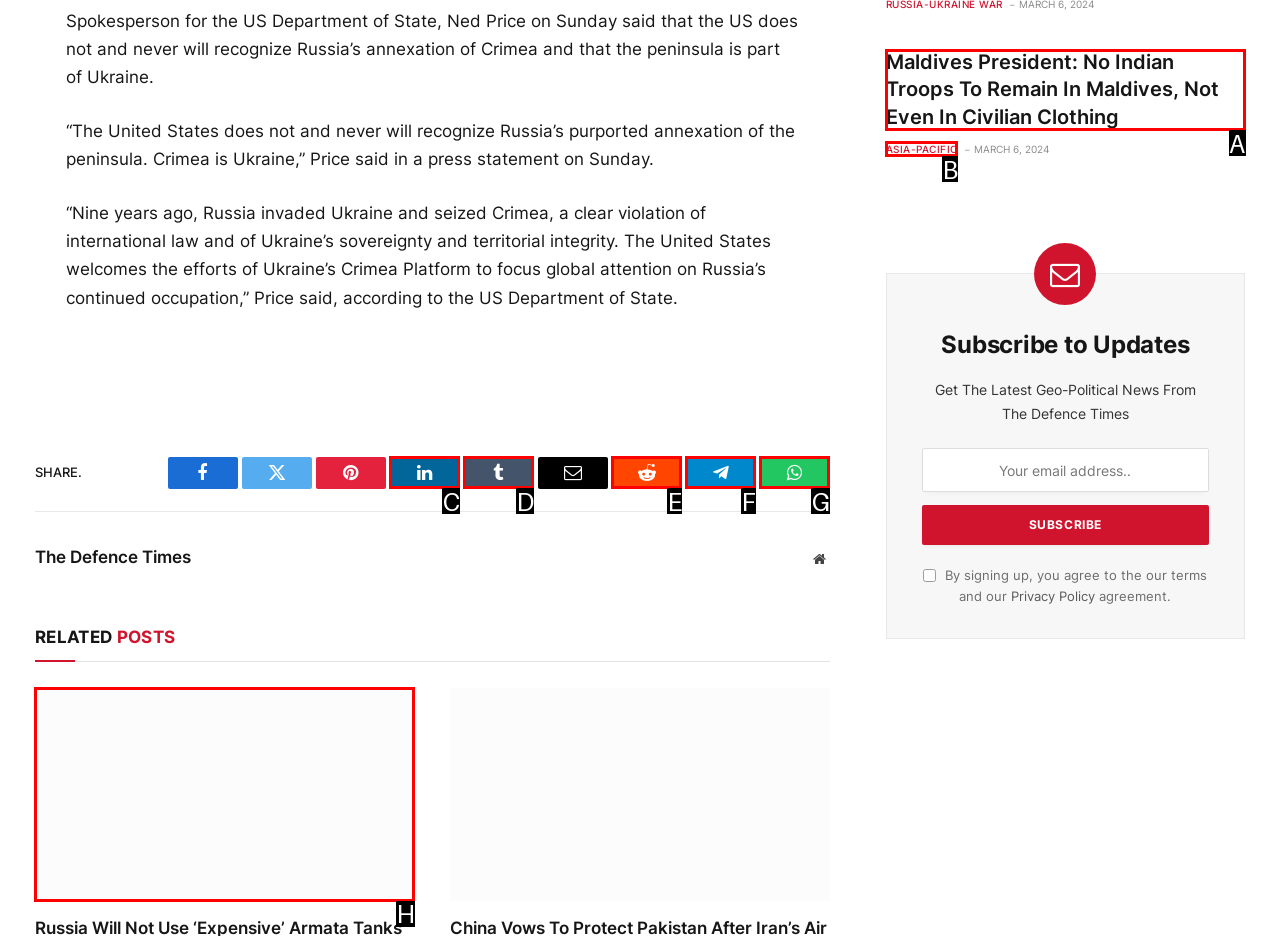Tell me which one HTML element I should click to complete the following task: Read related post about Russia not using Armata tanks in Ukraine
Answer with the option's letter from the given choices directly.

H